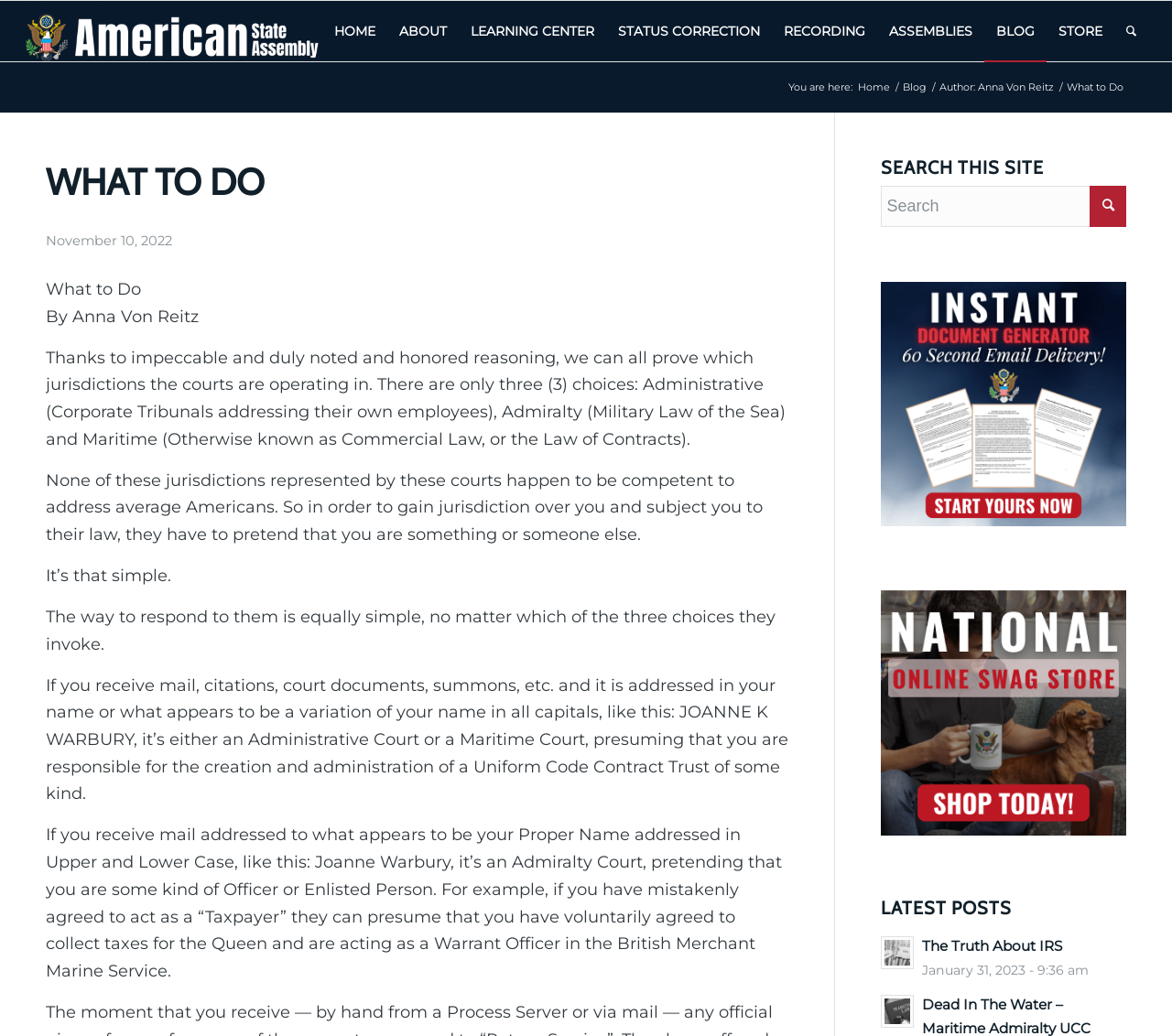Please mark the bounding box coordinates of the area that should be clicked to carry out the instruction: "Search for something on the site".

[0.752, 0.179, 0.961, 0.219]